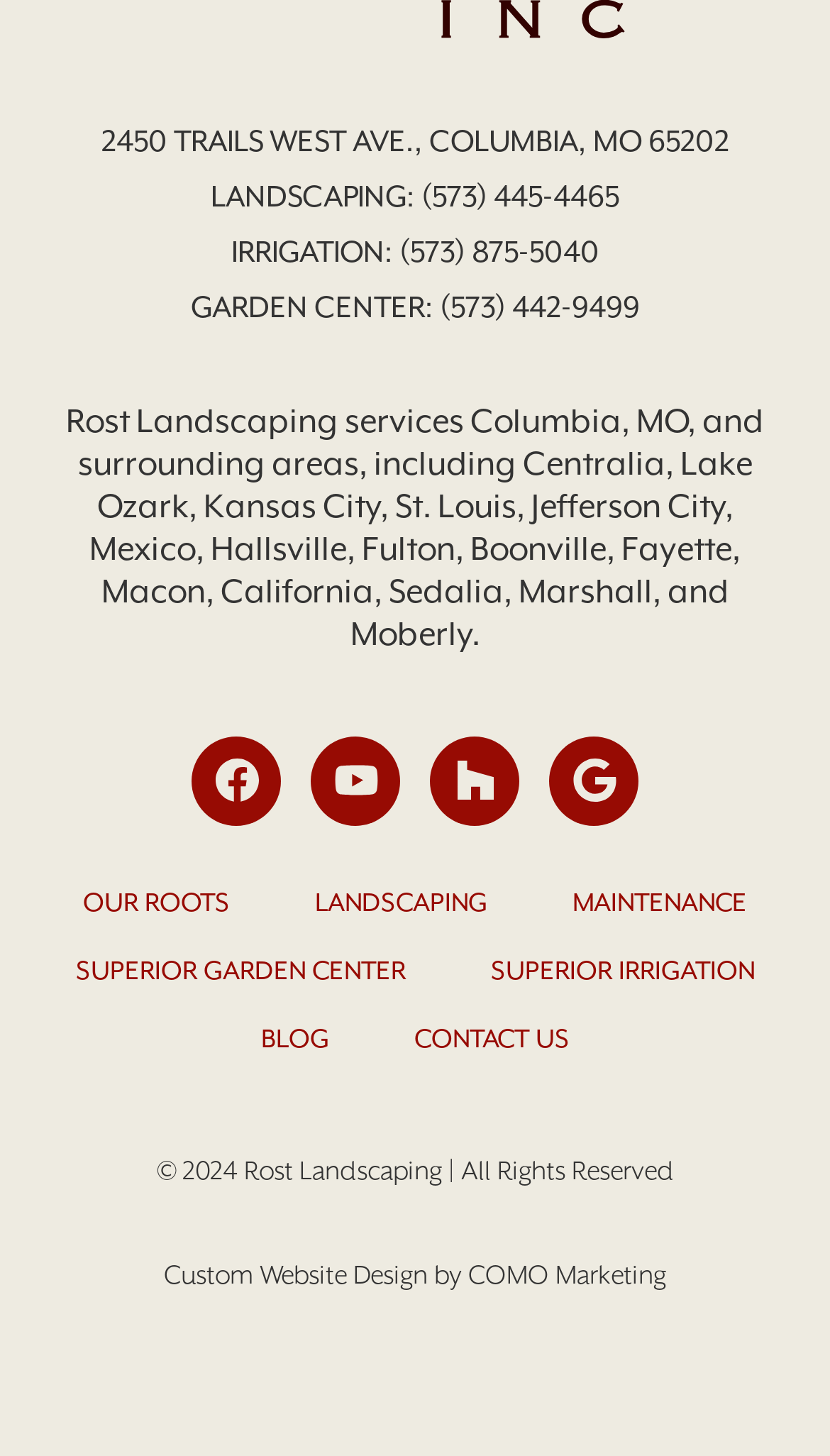What services does Rost Landscaping offer?
Look at the image and respond with a one-word or short-phrase answer.

Landscaping, Irrigation, Garden Center